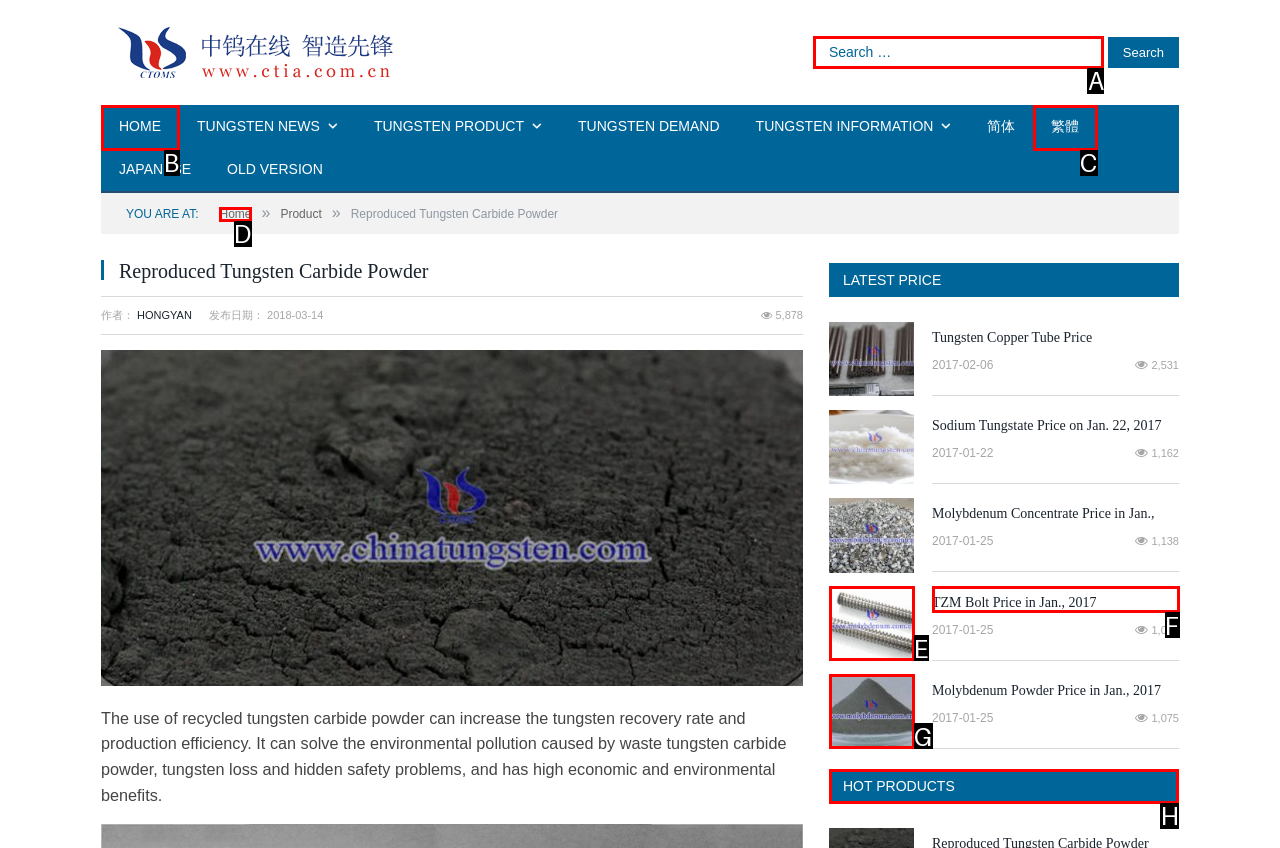Point out the correct UI element to click to carry out this instruction: View HOT PRODUCTS
Answer with the letter of the chosen option from the provided choices directly.

H